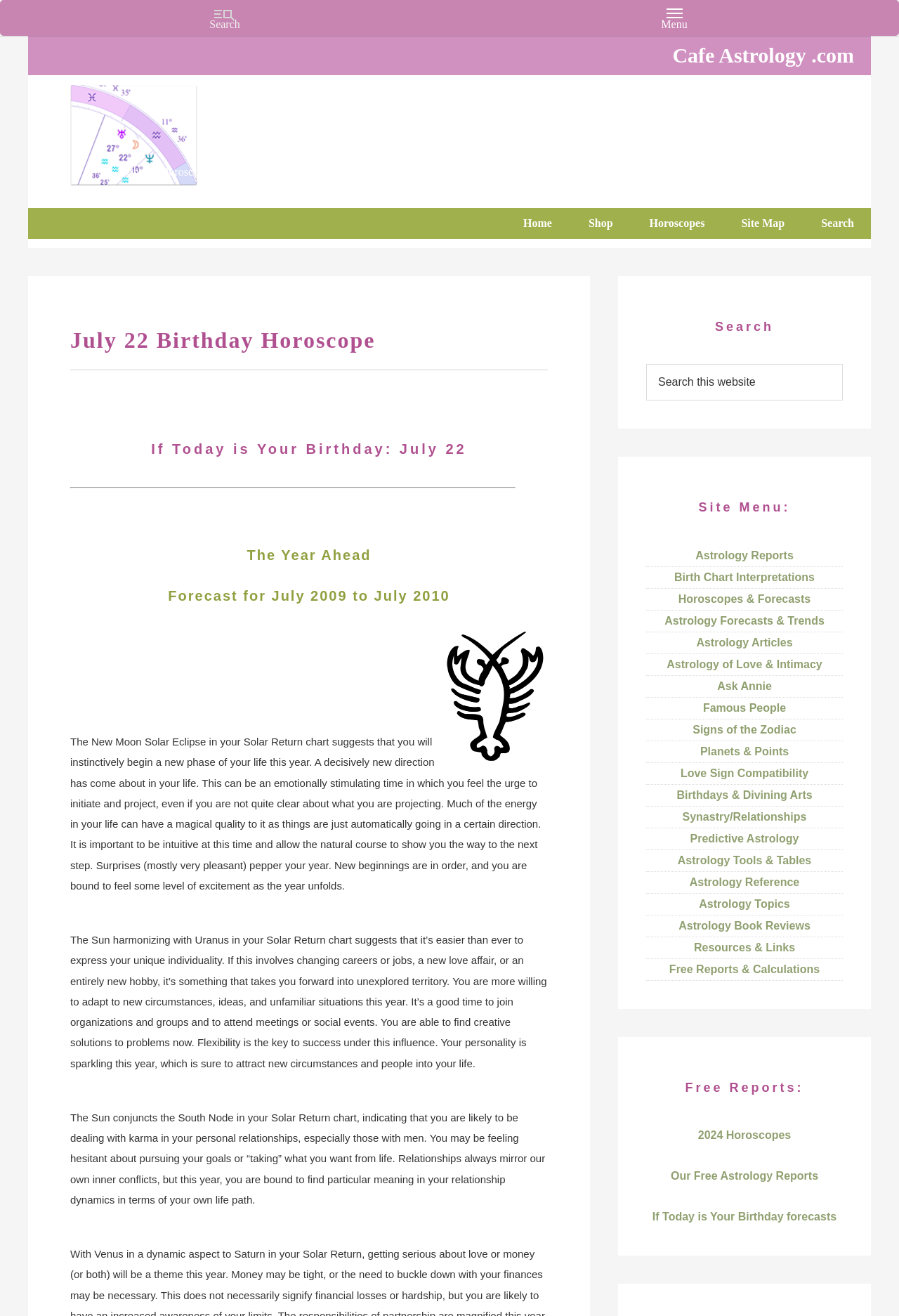Determine the bounding box coordinates of the region to click in order to accomplish the following instruction: "Share this page on Facebook". Provide the coordinates as four float numbers between 0 and 1, specifically [left, top, right, bottom].

None